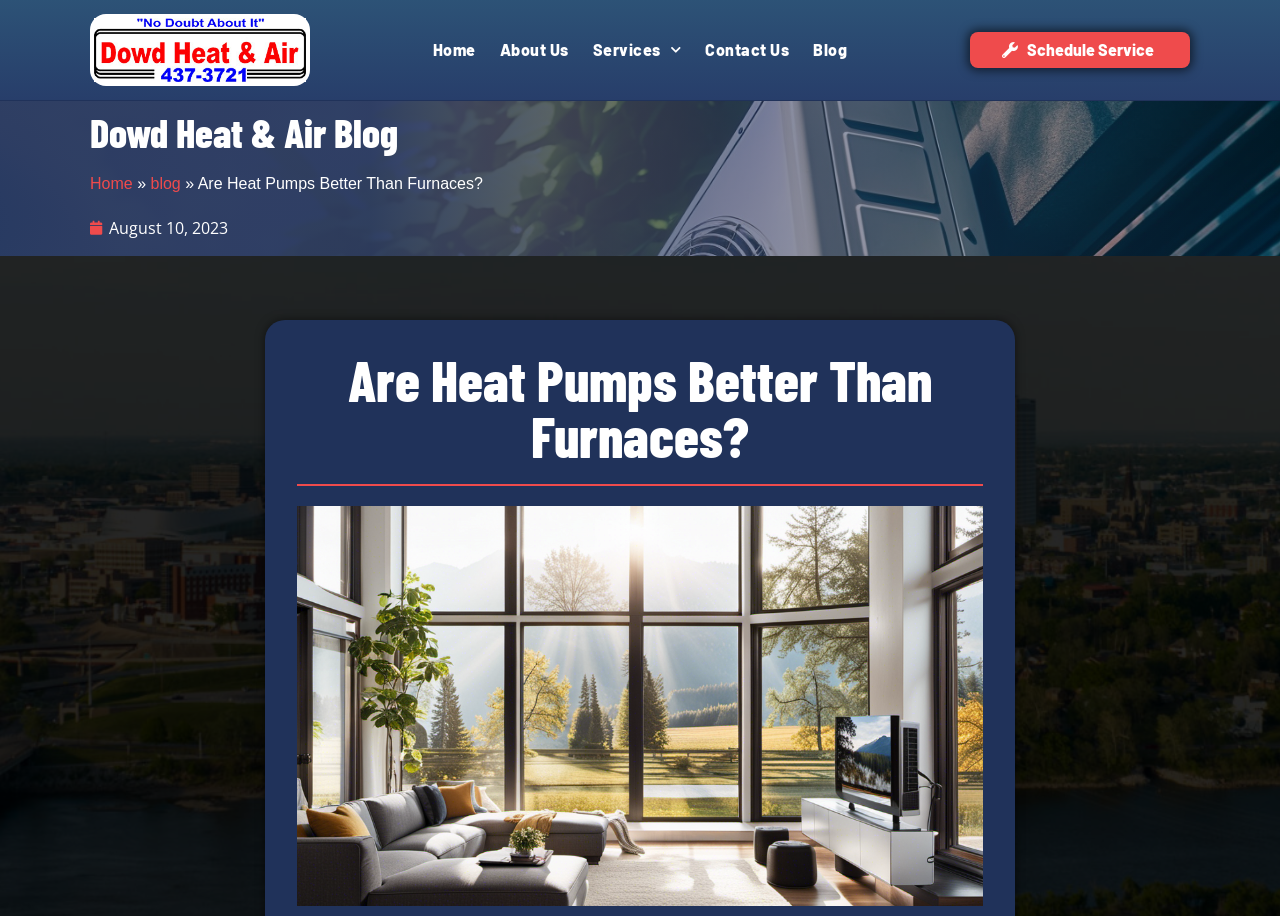Find the bounding box coordinates of the element you need to click on to perform this action: 'Click the Dowd Heat and Air Logo'. The coordinates should be represented by four float values between 0 and 1, in the format [left, top, right, bottom].

[0.073, 0.02, 0.239, 0.089]